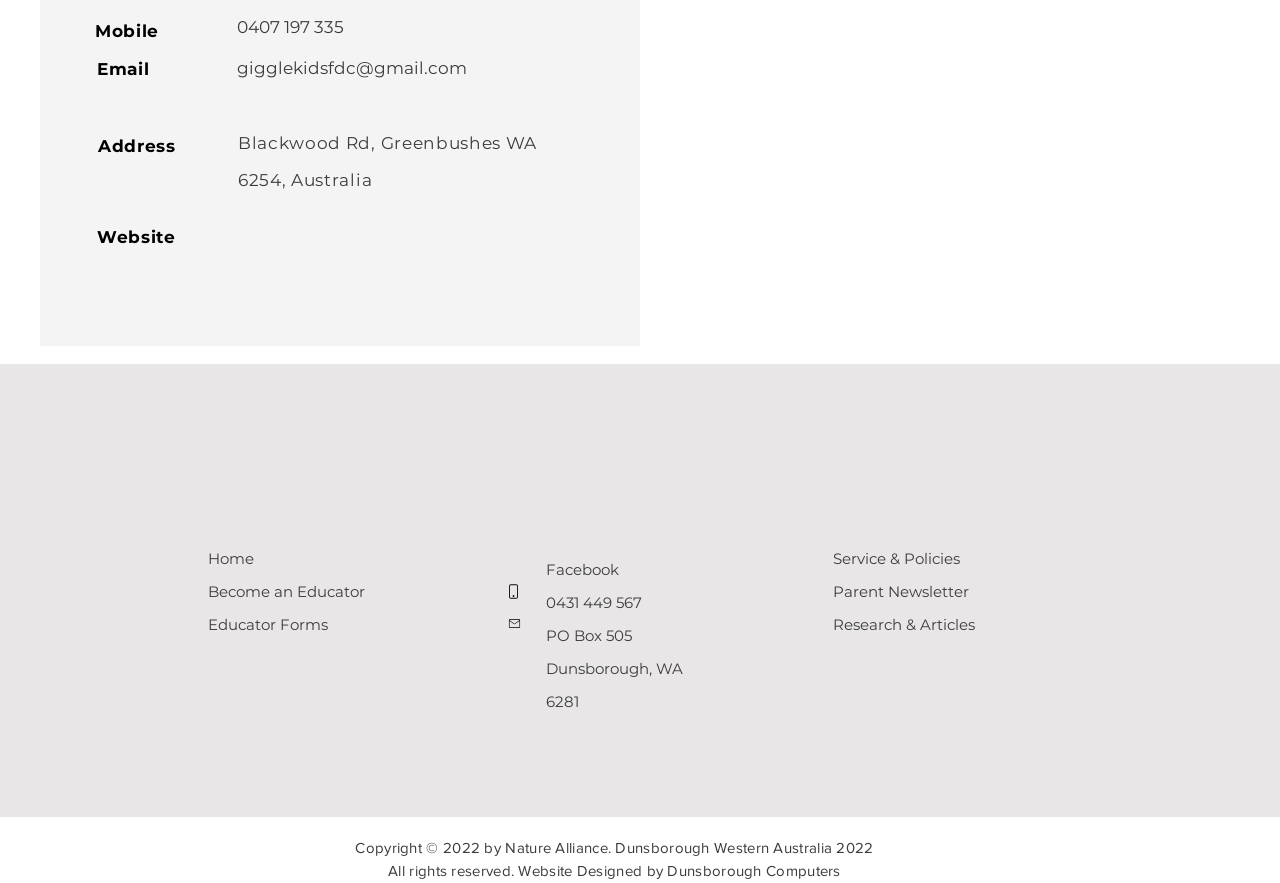What is the email address?
Based on the image, provide your answer in one word or phrase.

gigglekidsfdc@gmail.com